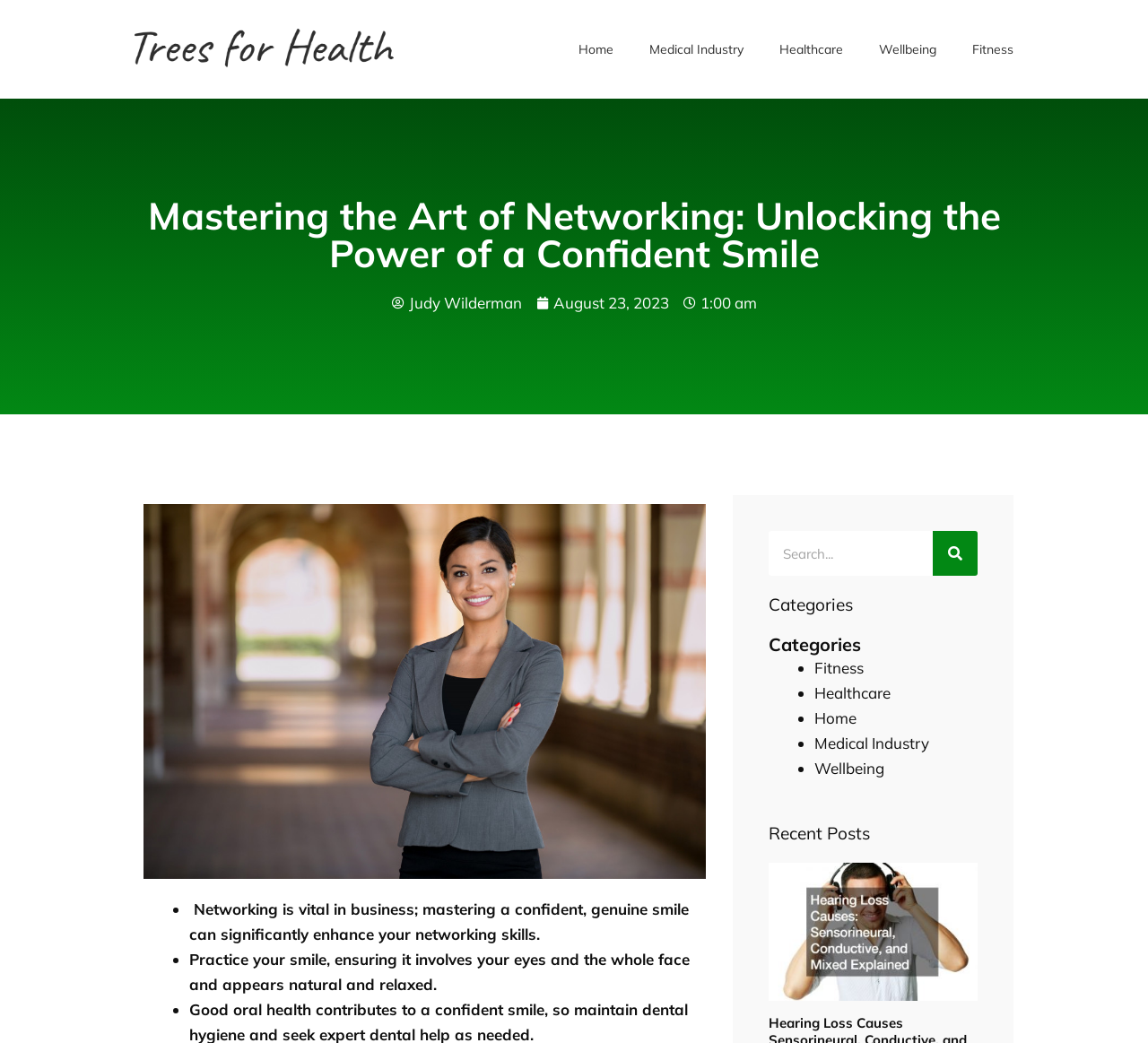What is the purpose of practicing a smile?
Please look at the screenshot and answer in one word or a short phrase.

To appear natural and relaxed